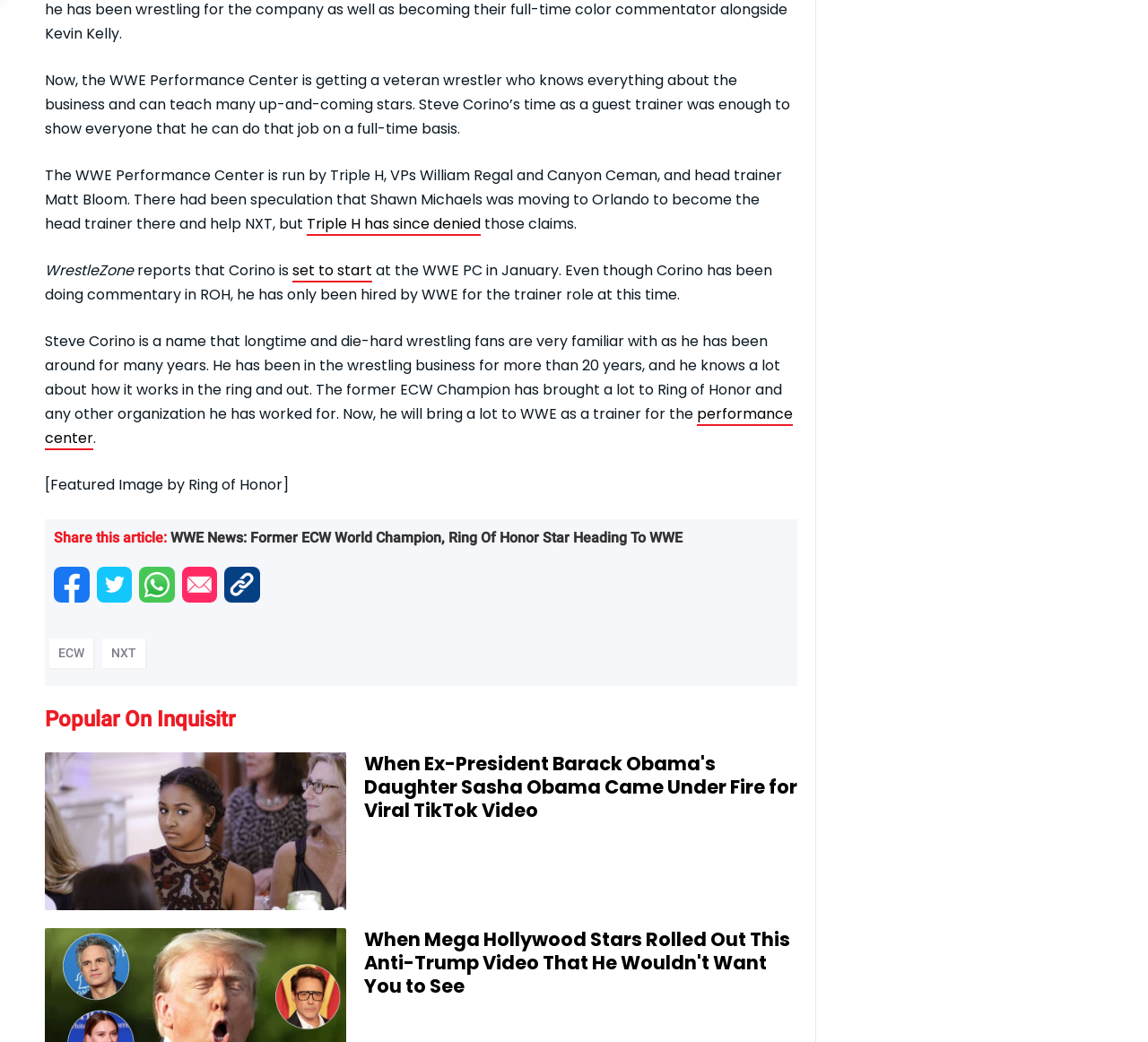Who is the head trainer at the WWE Performance Center?
Examine the image and provide an in-depth answer to the question.

According to the text, 'The WWE Performance Center is run by Triple H, VPs William Regal and Canyon Ceman, and head trainer Matt Bloom.' This indicates that Matt Bloom is the head trainer at the WWE Performance Center.